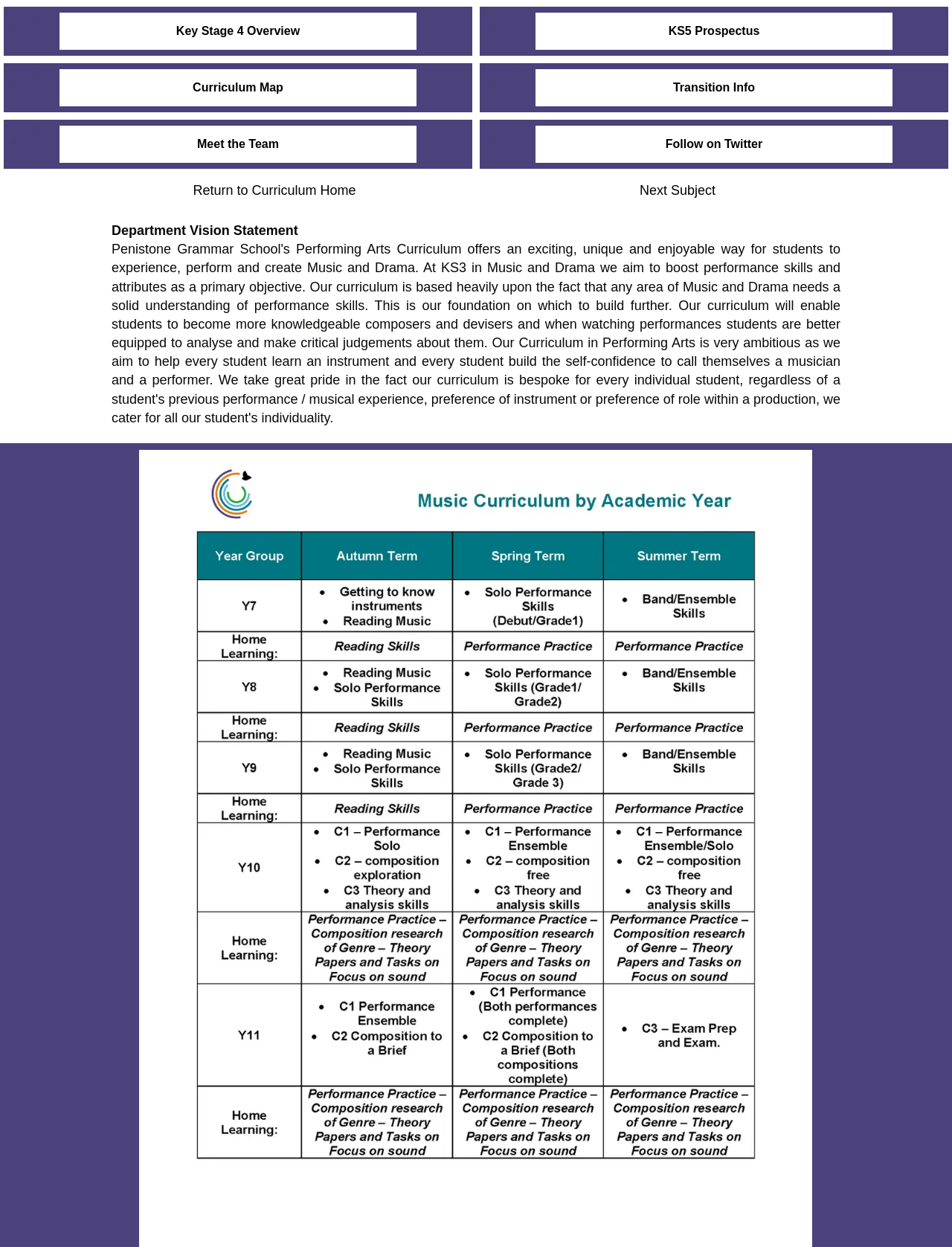Give the bounding box coordinates for the element described as: "Curriculum Map".

[0.062, 0.055, 0.438, 0.085]